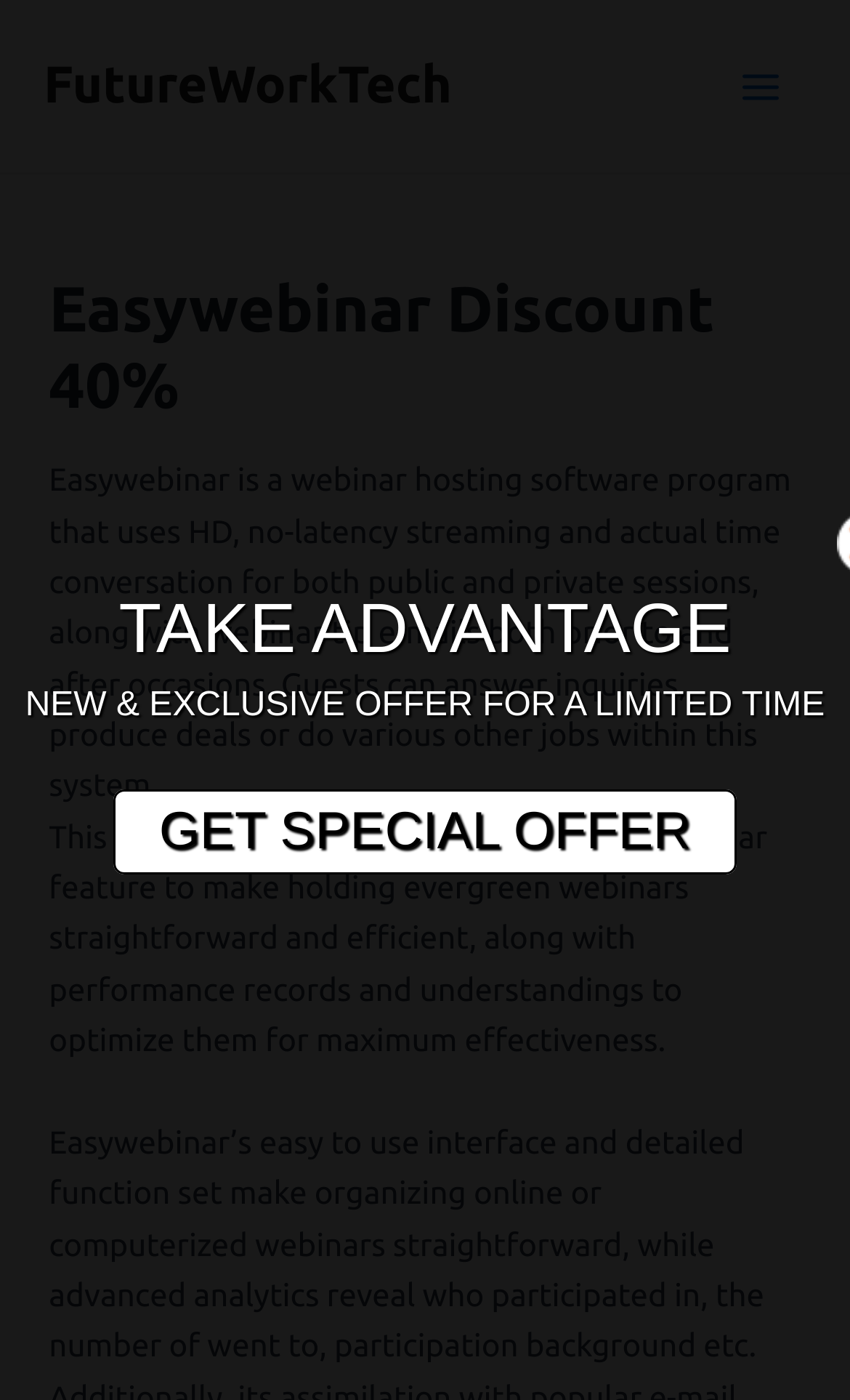Using the description "GET SPECIAL OFFER", predict the bounding box of the relevant HTML element.

[0.133, 0.563, 0.867, 0.624]